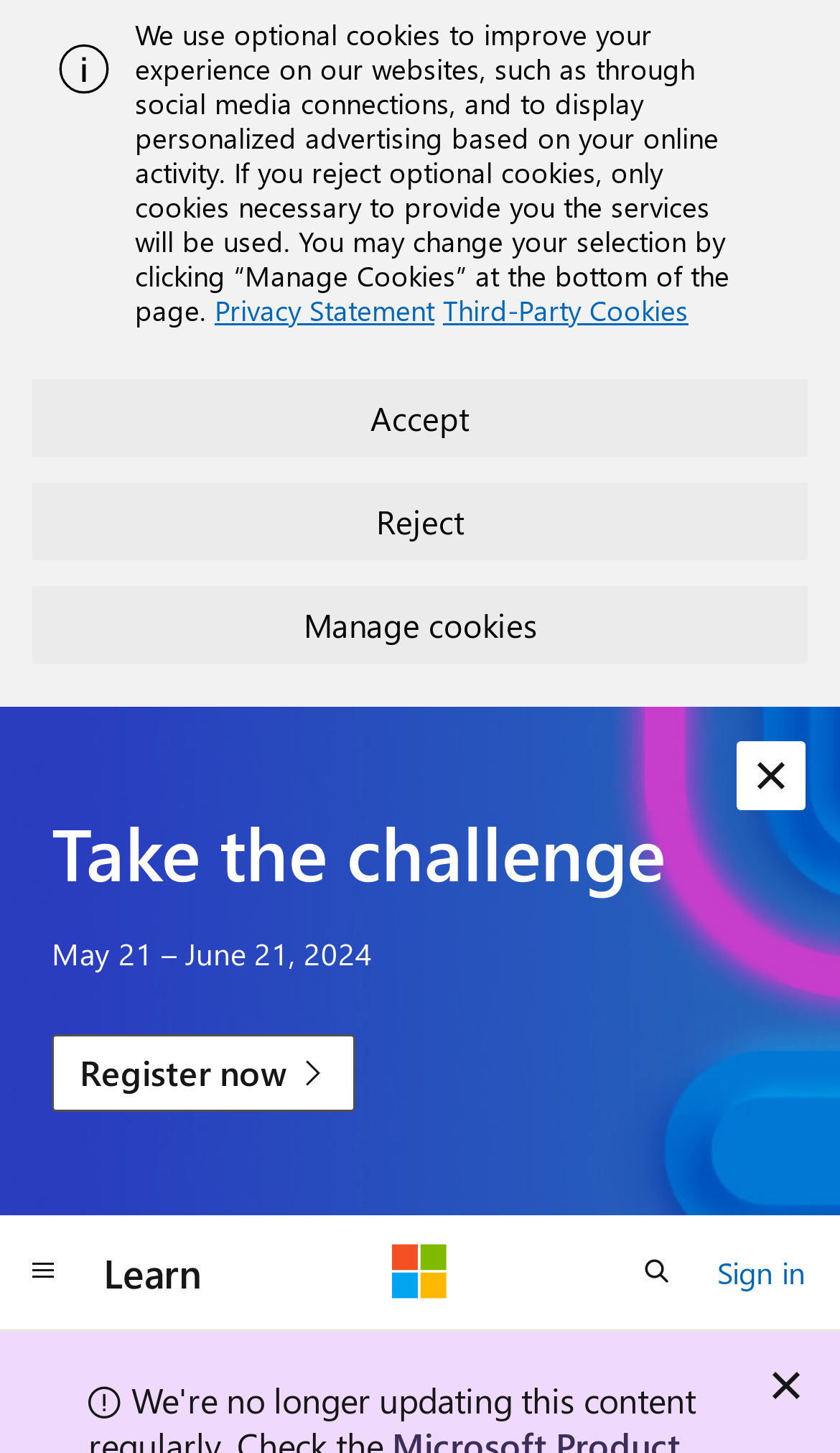Please identify the bounding box coordinates of the clickable region that I should interact with to perform the following instruction: "Register now". The coordinates should be expressed as four float numbers between 0 and 1, i.e., [left, top, right, bottom].

[0.062, 0.712, 0.424, 0.765]